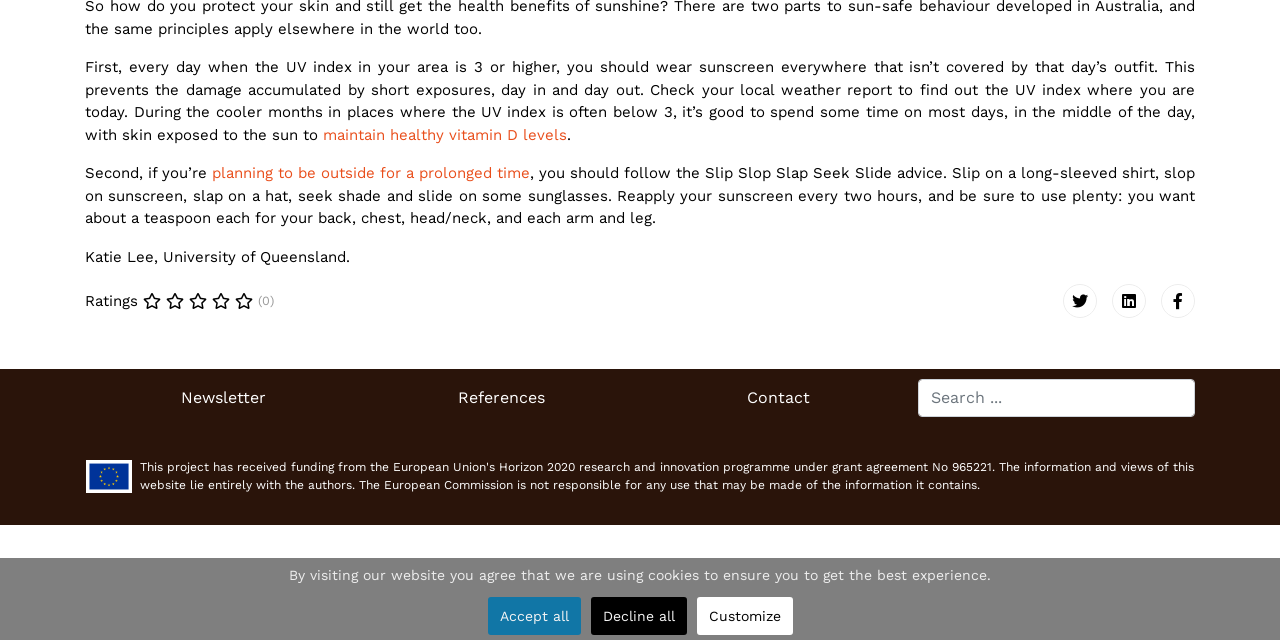Identify the bounding box coordinates for the UI element described as: "name="searchword" placeholder="Search ..."". The coordinates should be provided as four floats between 0 and 1: [left, top, right, bottom].

[0.717, 0.592, 0.934, 0.652]